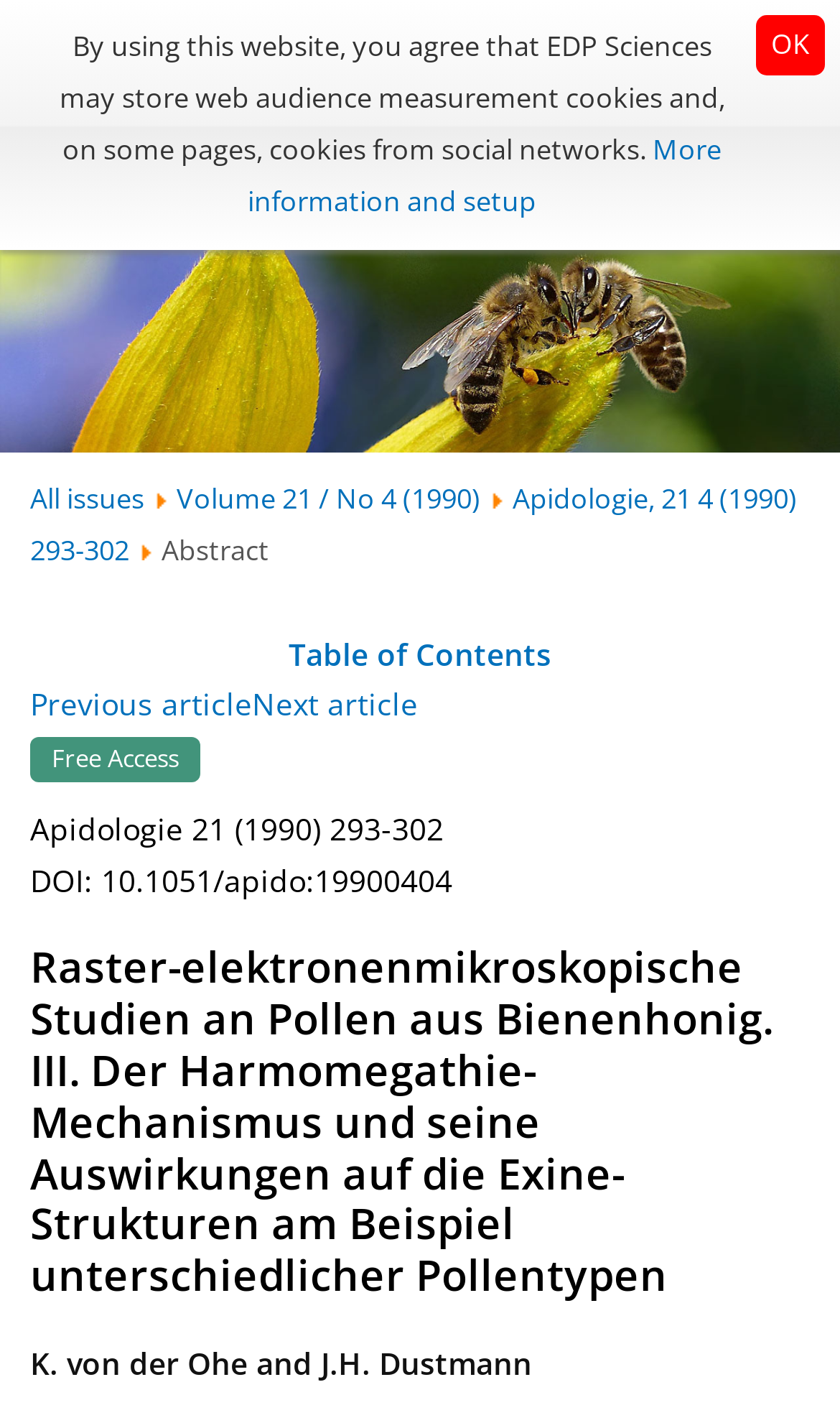Explain the webpage's layout and main content in detail.

This webpage is about a scientific journal article in the field of bee science, specifically Apidologie. At the top left corner, there is an EDP Sciences logo, accompanied by a link to the journal's title, Apidologie. 

On the top right side, there is a search engine display option and a menu link. Below the journal title, there are links to navigate through the journal's issues, including "All issues" and a specific issue, "Volume 21 / No 4 (1990)". 

The main content of the webpage is an article titled "Raster-elektronenmikroskopische Studien an Pollen aus Bienenhonig. III. Der Harmomegathie-Mechanismus und seine Auswirkungen auf die Exine-Strukturen am Beispiel unterschiedlicher Pollentypen" (Scanning electron microscopic studies of pollen from honey. III. The harmomegathy-mechanism and its effect on the exine-structure using different pollen types). 

The article's abstract is located below the navigation links, followed by links to the table of contents, previous and next articles. There is also a "Free Access" label and information about the article, including its DOI number. 

The article's title is a heading, and the authors' names, K. von der Ohe and J.H. Dustmann, are displayed below it. 

At the bottom of the page, there is a notification about the use of cookies on the website, with a link to more information and setup options, and an "OK" button to acknowledge the notification.